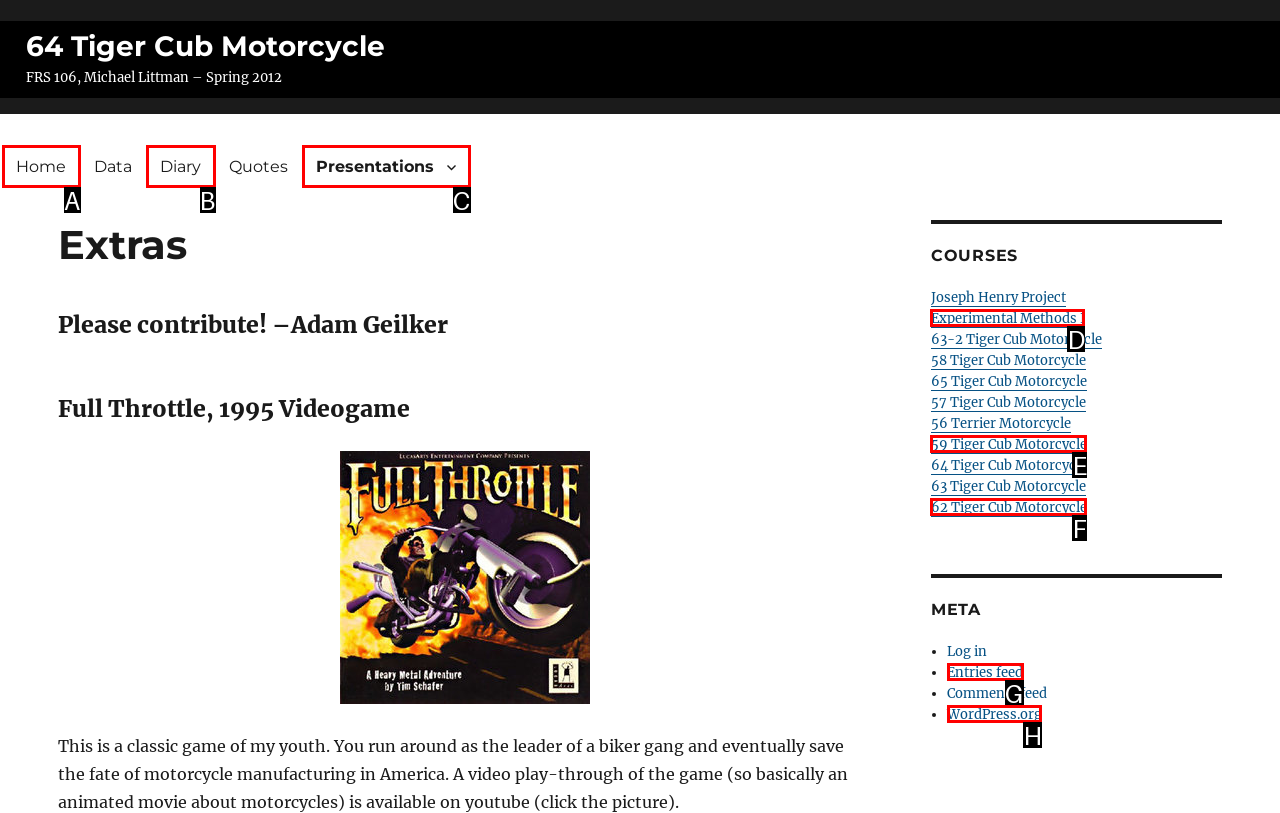Identify the letter of the correct UI element to fulfill the task: Visit the 'WordPress.org' website from the given options in the screenshot.

H